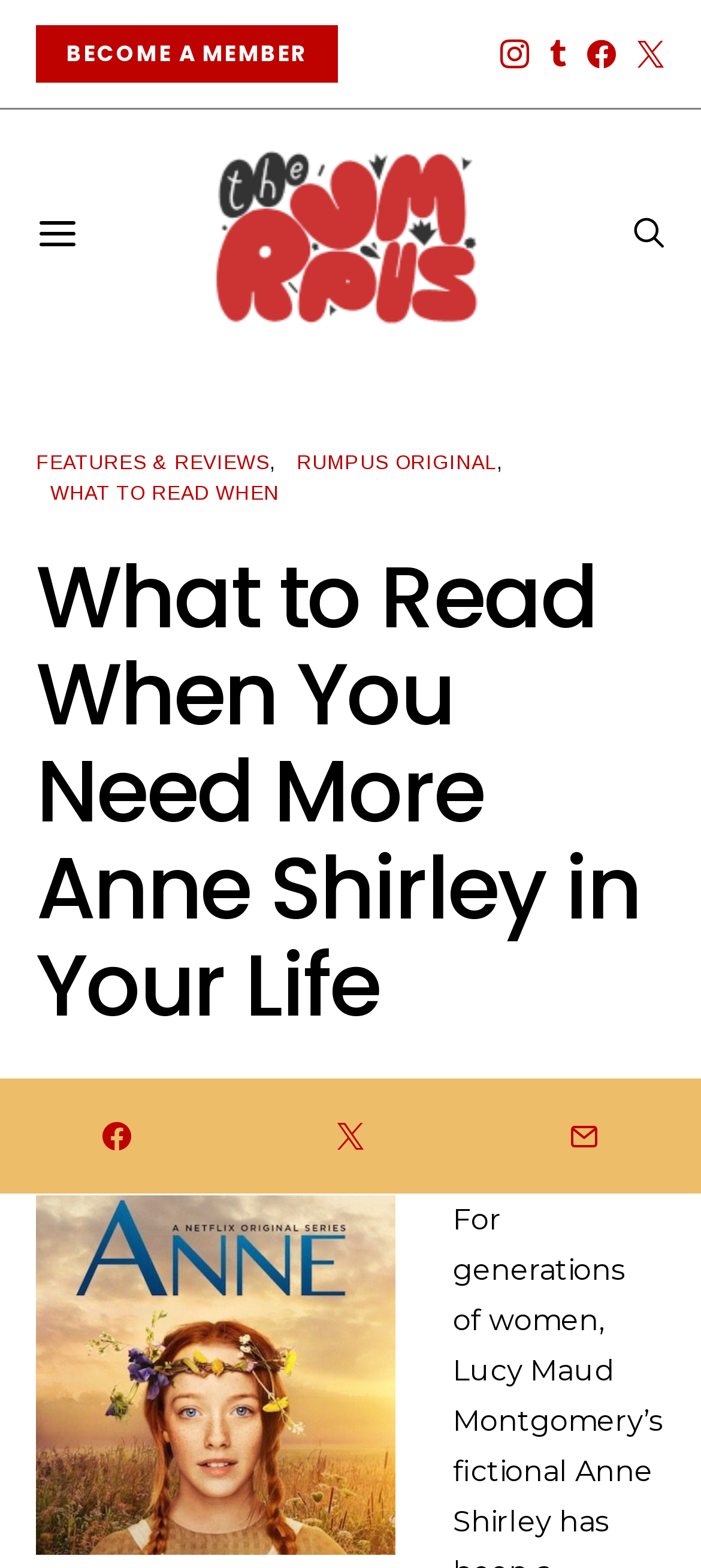Please indicate the bounding box coordinates for the clickable area to complete the following task: "Click on the Become a Member link". The coordinates should be specified as four float numbers between 0 and 1, i.e., [left, top, right, bottom].

[0.051, 0.016, 0.481, 0.053]